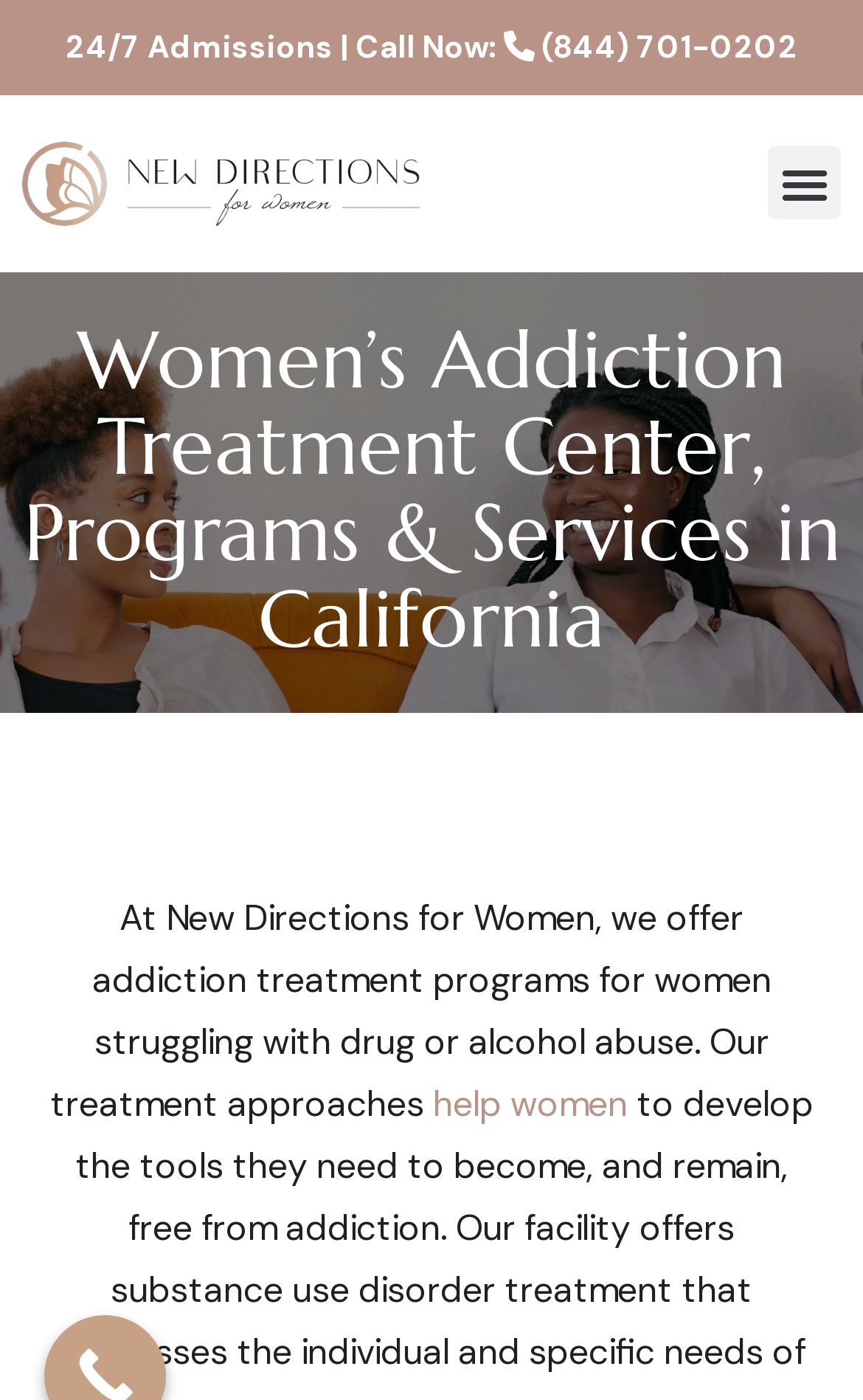Extract the bounding box coordinates for the HTML element that matches this description: "Heavenly Playgirl Courting Sim Cheats". The coordinates should be four float numbers between 0 and 1, i.e., [left, top, right, bottom].

None